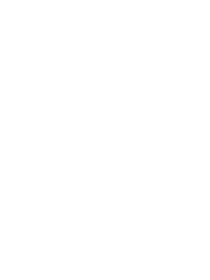What is the company's approach to supply?
Using the screenshot, give a one-word or short phrase answer.

Direct supply